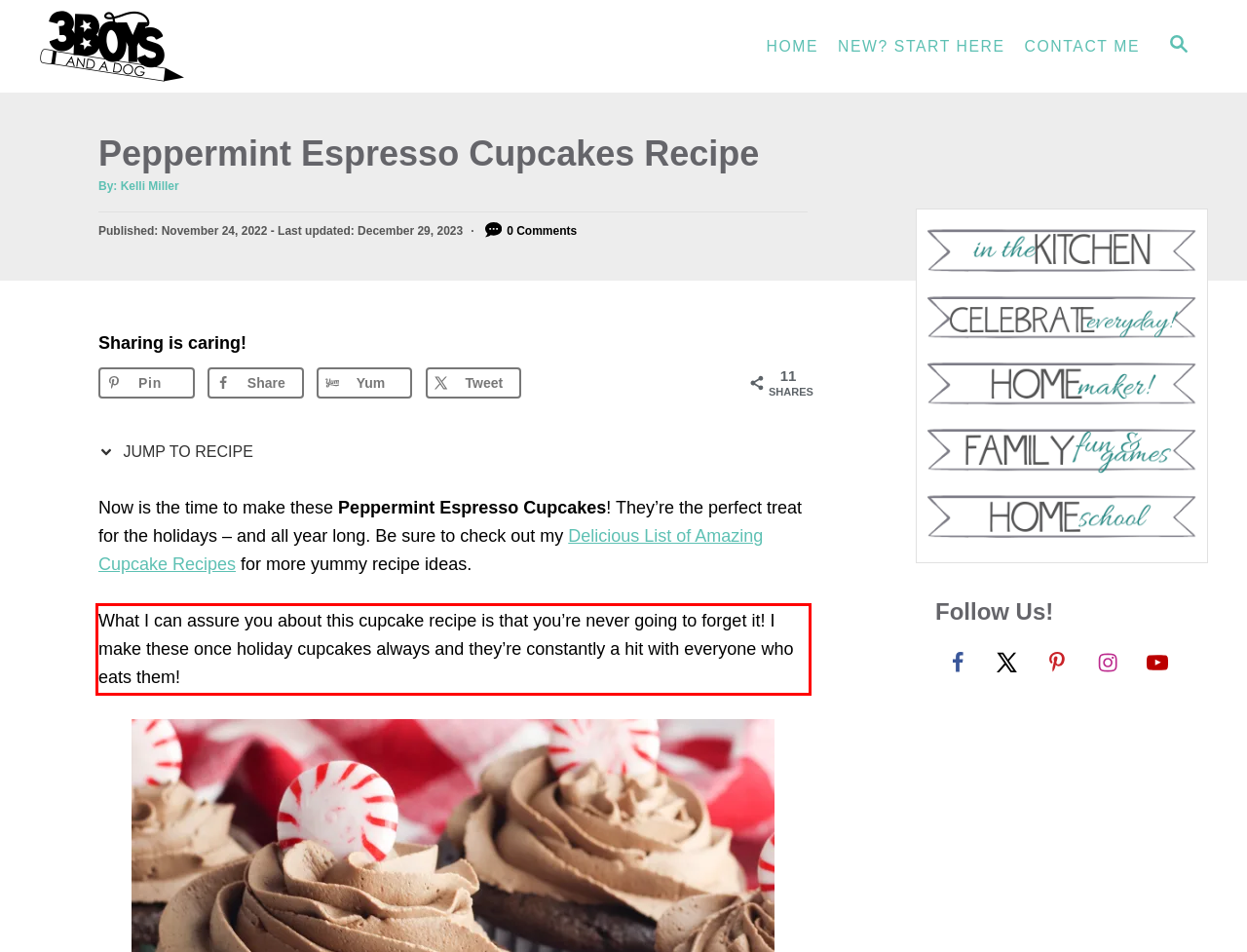You have a screenshot of a webpage with a red bounding box. Identify and extract the text content located inside the red bounding box.

What I can assure you about this cupcake recipe is that you’re never going to forget it! I make these once holiday cupcakes always and they’re constantly a hit with everyone who eats them!